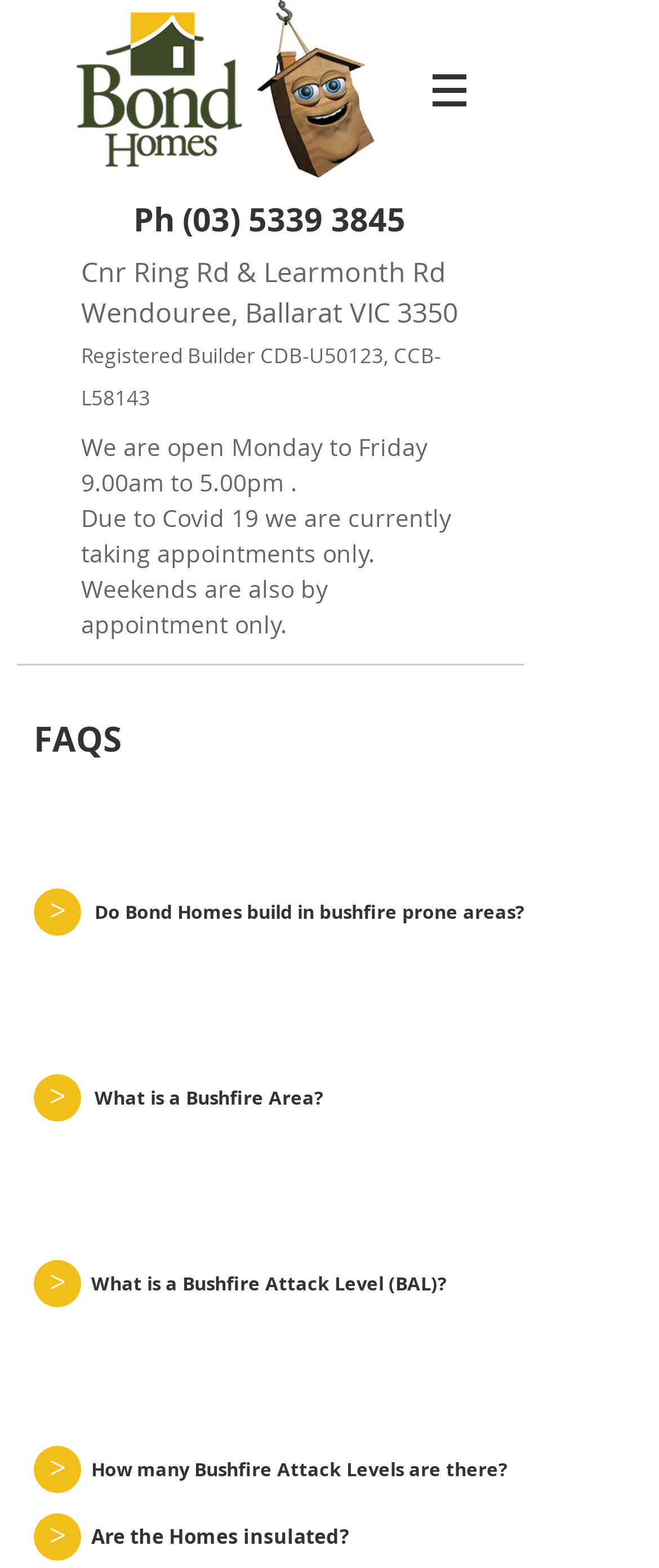Identify the bounding box coordinates of the section to be clicked to complete the task described by the following instruction: "Read the answer to 'Do Bond Homes build in bushfire prone areas?'". The coordinates should be four float numbers between 0 and 1, formatted as [left, top, right, bottom].

[0.144, 0.559, 0.795, 0.604]